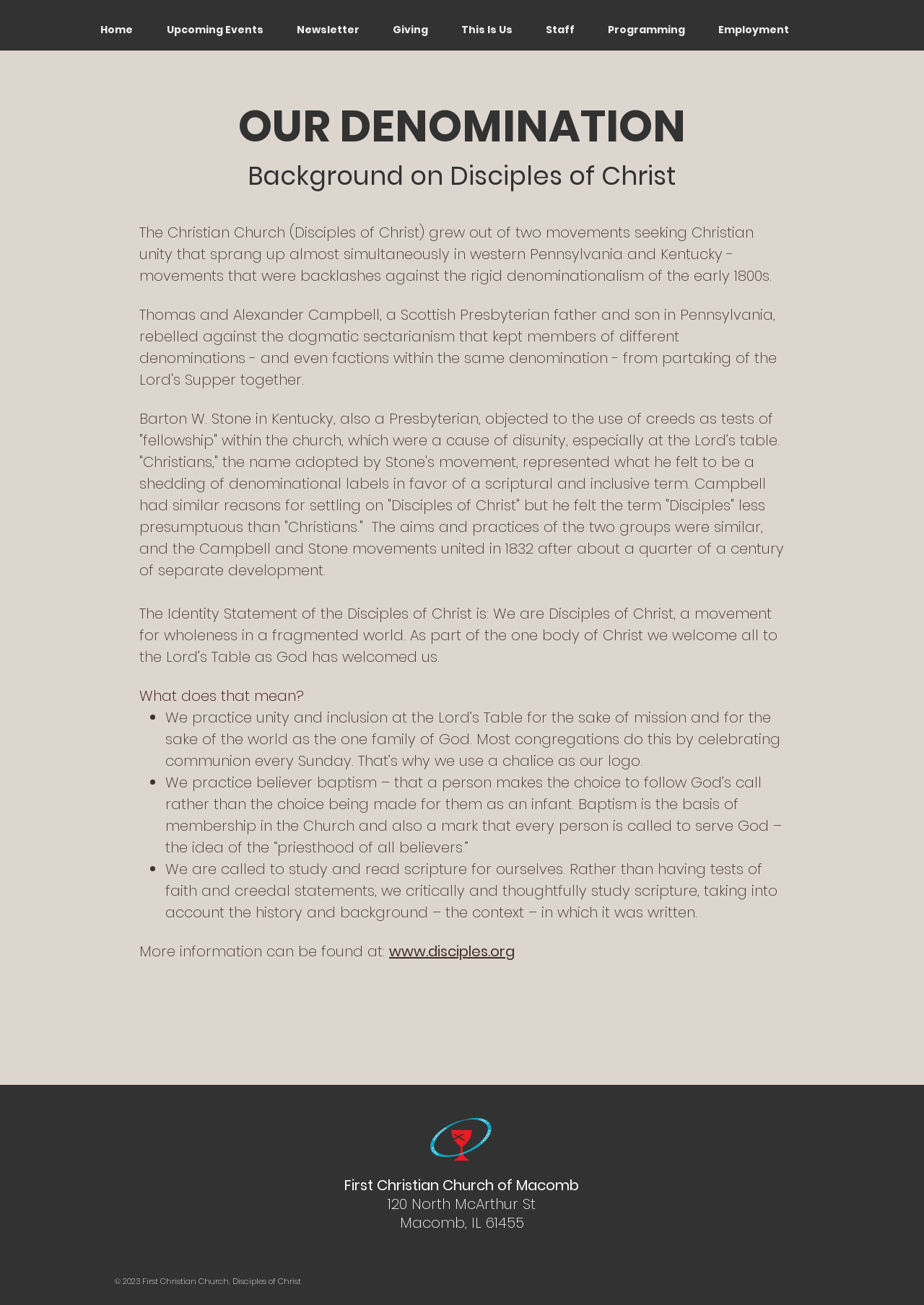What is the name of the church?
Kindly offer a detailed explanation using the data available in the image.

I found the answer by looking at the bottom of the webpage, where the church's address and contact information are listed. The text 'First Christian Church of Macomb' is displayed prominently, indicating that this is the name of the church.